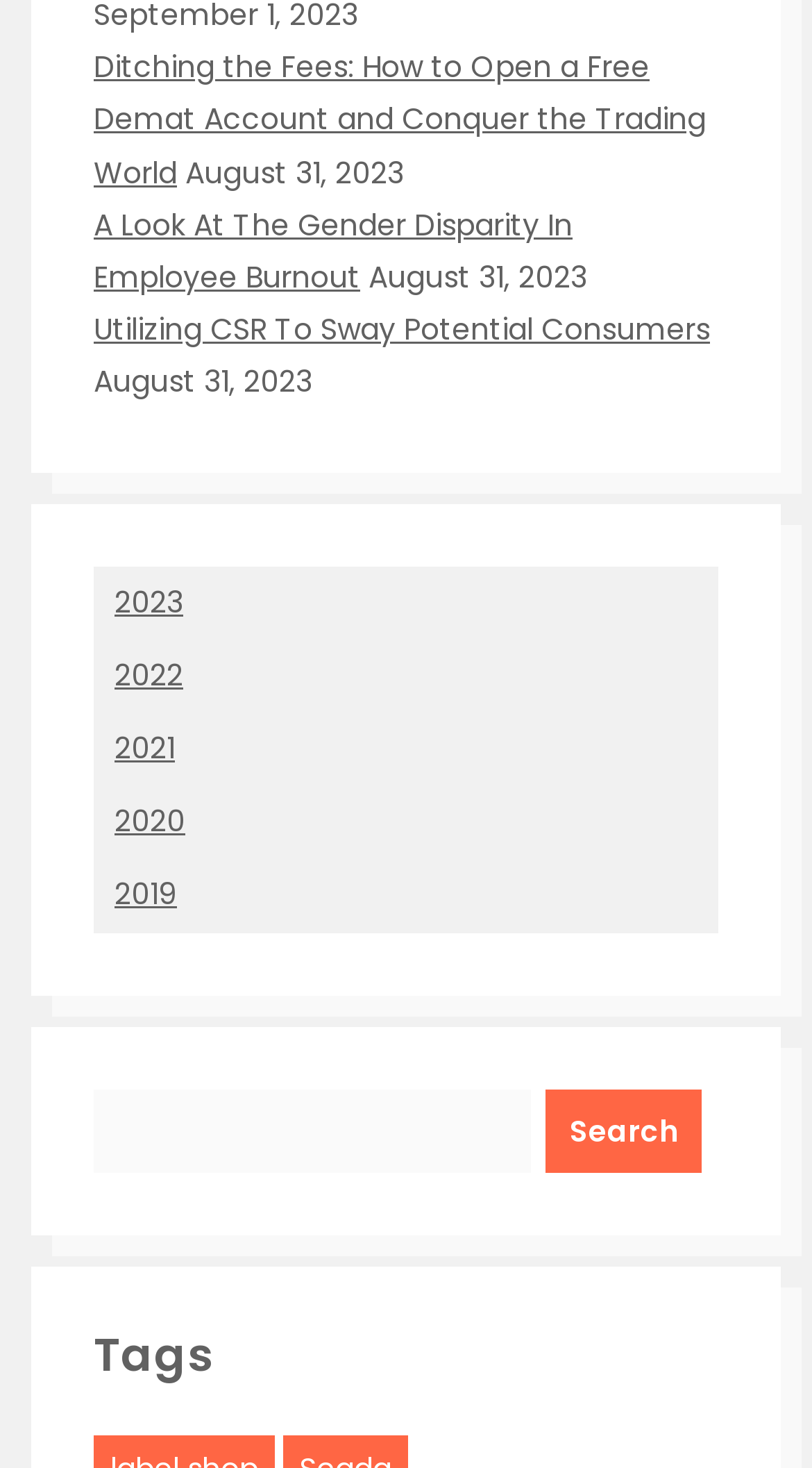Please answer the following question using a single word or phrase: 
What is the date of the first article?

August 31, 2023